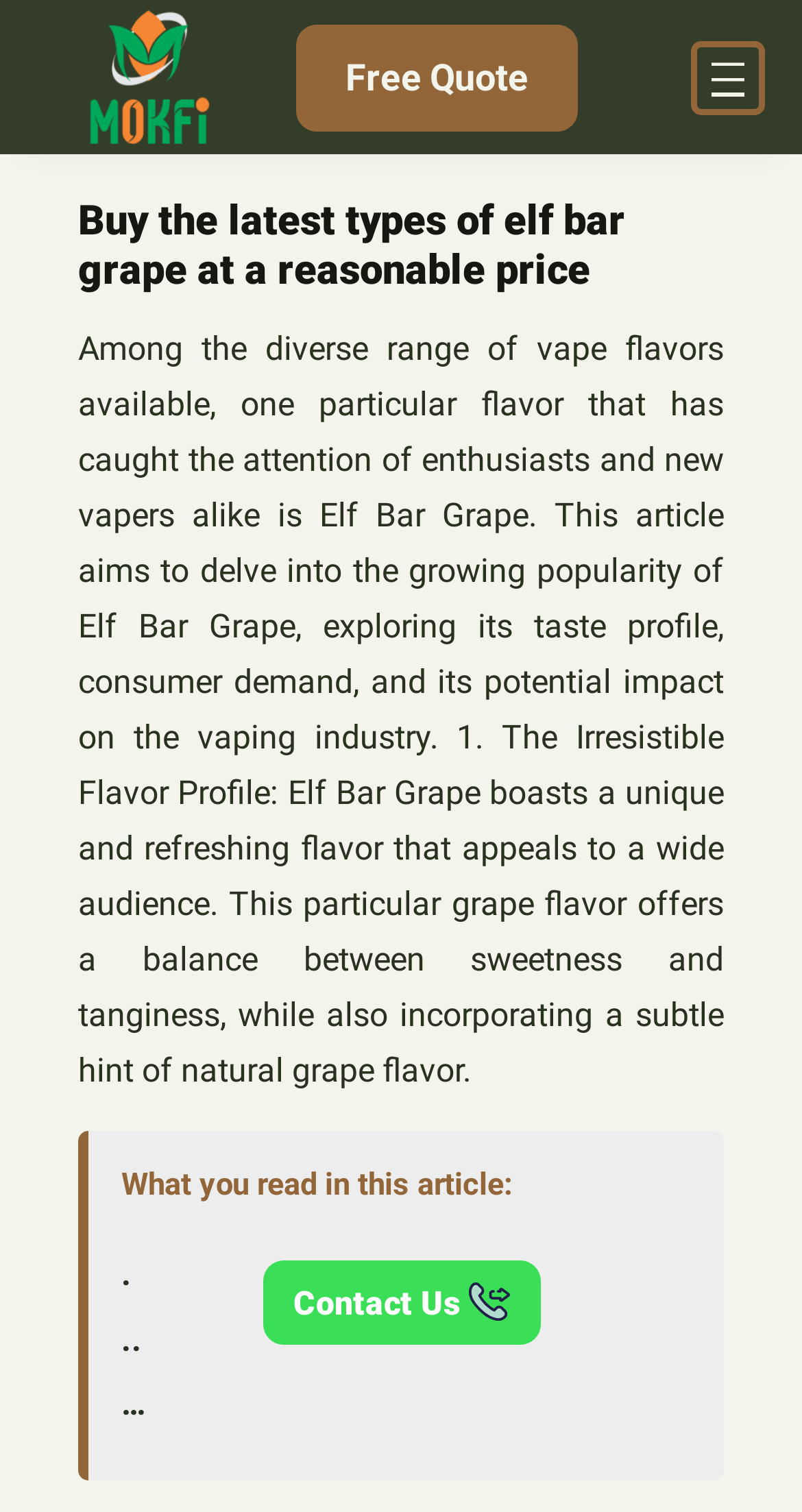Locate the UI element described by . in the provided webpage screenshot. Return the bounding box coordinates in the format (top-left x, top-left y, bottom-right x, bottom-right y), ensuring all values are between 0 and 1.

[0.151, 0.829, 0.164, 0.856]